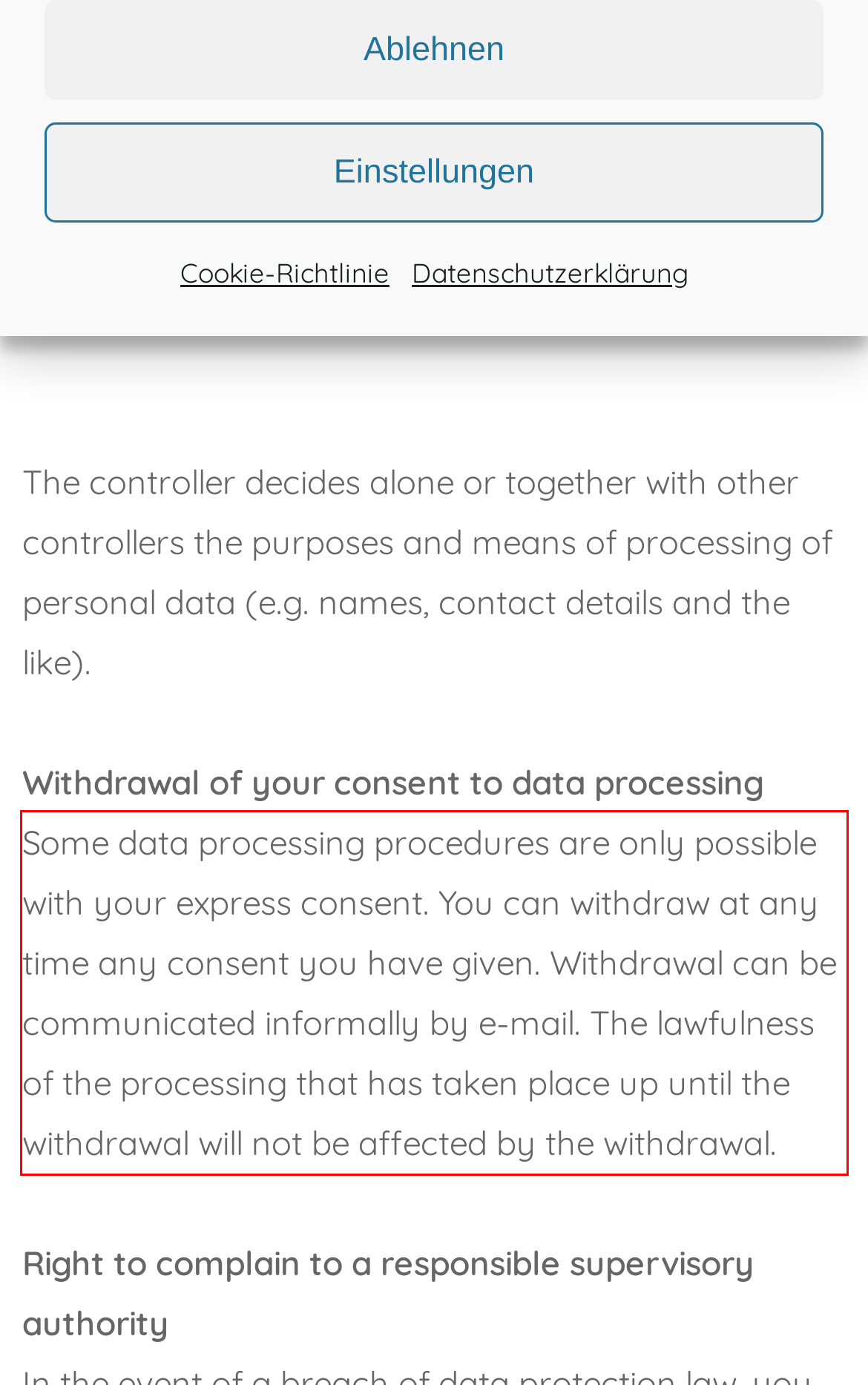Inspect the webpage screenshot that has a red bounding box and use OCR technology to read and display the text inside the red bounding box.

Some data processing procedures are only possible with your express consent. You can withdraw at any time any consent you have given. Withdrawal can be communicated informally by e-mail. The lawfulness of the processing that has taken place up until the withdrawal will not be affected by the withdrawal.